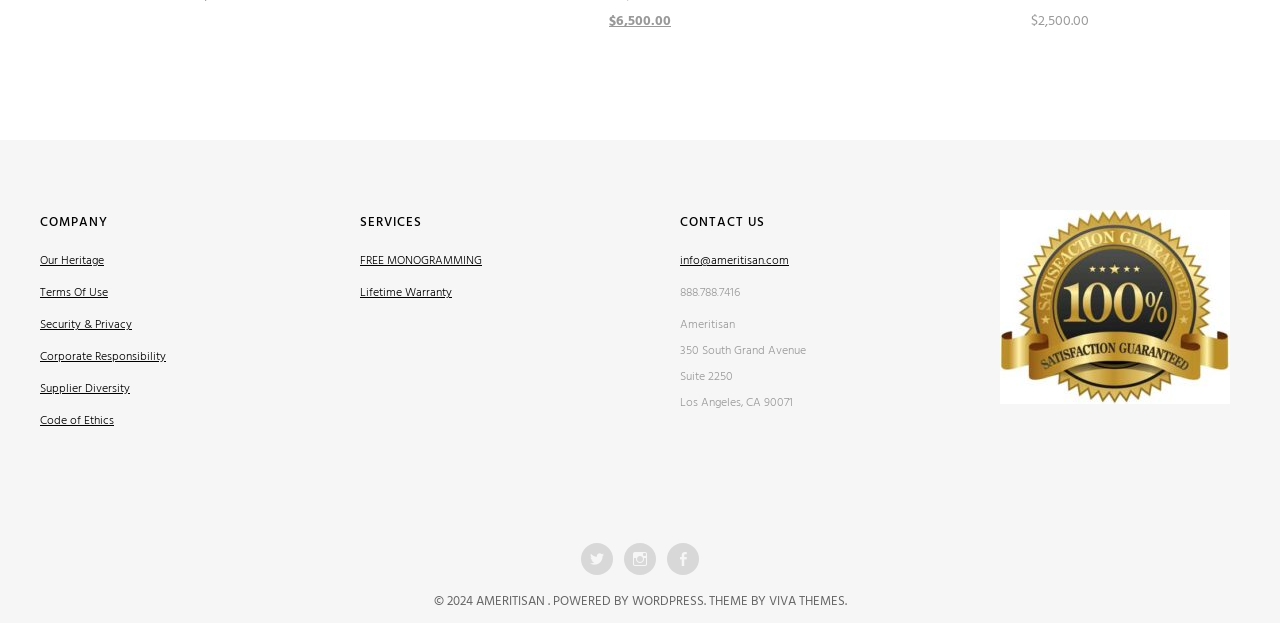Carefully examine the image and provide an in-depth answer to the question: What is the address of the company?

The address of the company can be found in the 'CONTACT US' section, where the static texts '350 South Grand Avenue', 'Suite 2250', and 'Los Angeles, CA 90071' are located.